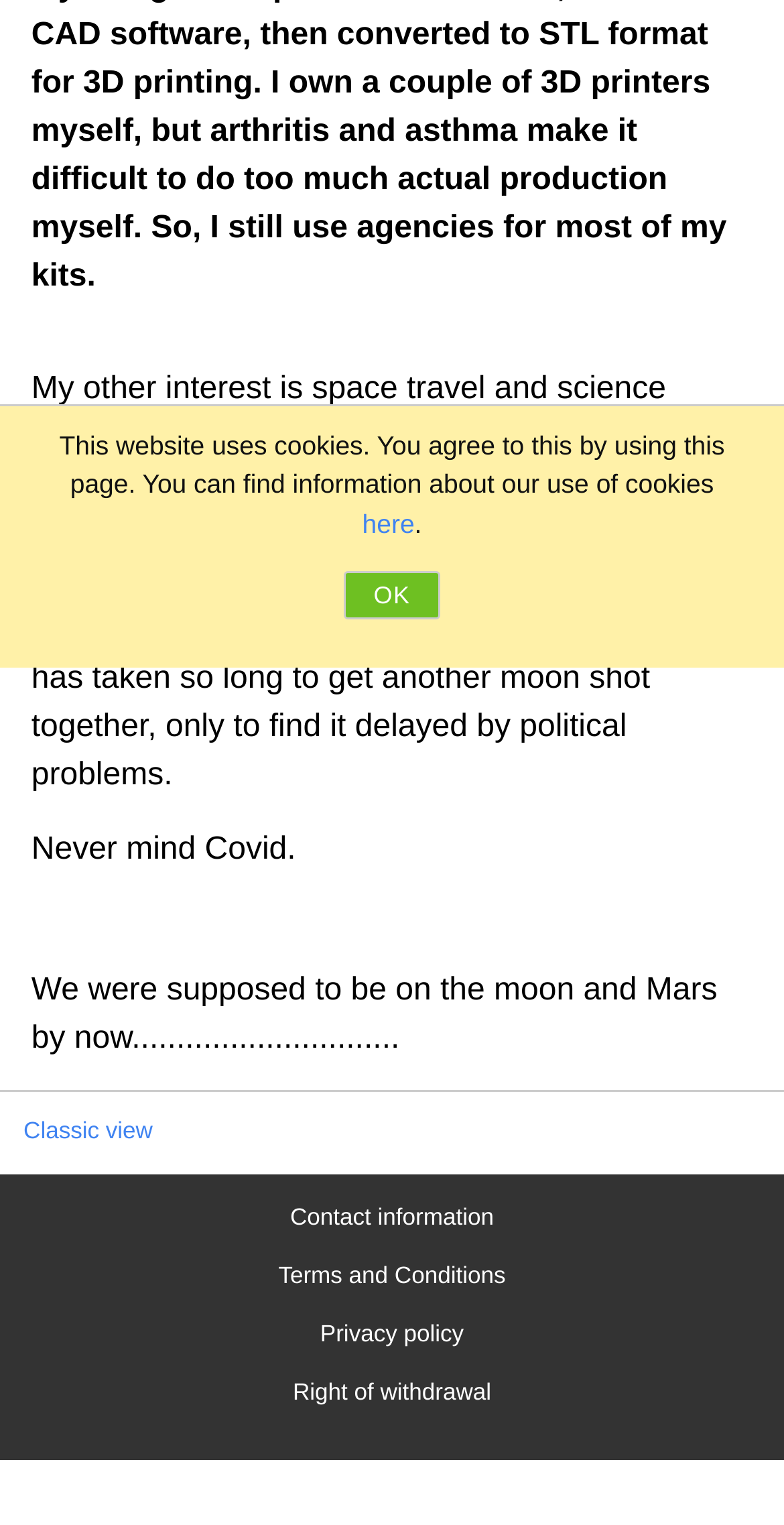Locate the bounding box coordinates of the UI element described by: "Right of withdrawal". The bounding box coordinates should consist of four float numbers between 0 and 1, i.e., [left, top, right, bottom].

[0.033, 0.902, 0.967, 0.925]